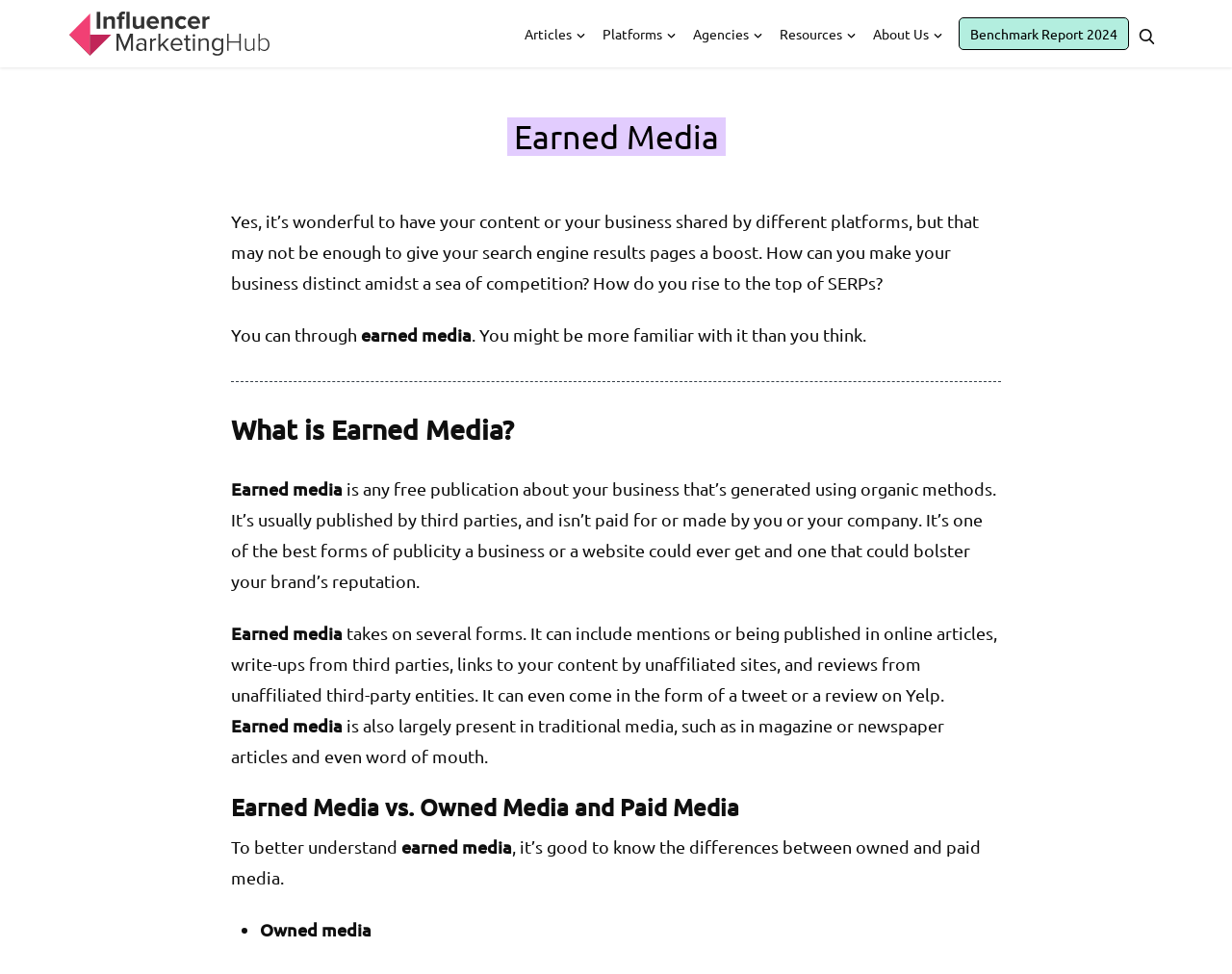Determine the bounding box coordinates for the UI element matching this description: "About Us".

[0.696, 0.015, 0.766, 0.054]